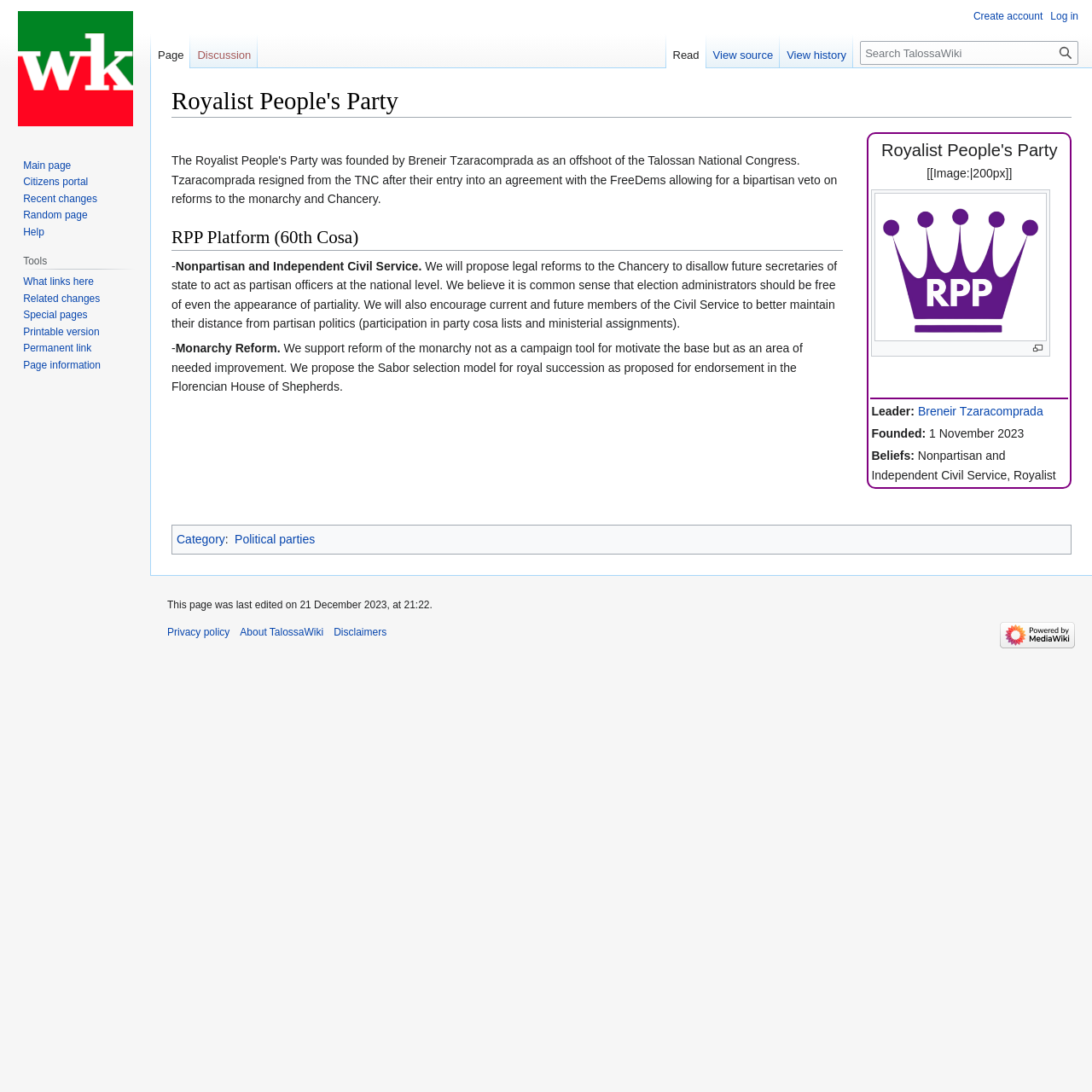What is the party's belief about the civil service?
Analyze the image and provide a thorough answer to the question.

The party's belief about the civil service can be found in the table cell element with the text 'Beliefs: Nonpartisan and Independent Civil Service, Royalist' which is located in the table with the party information.